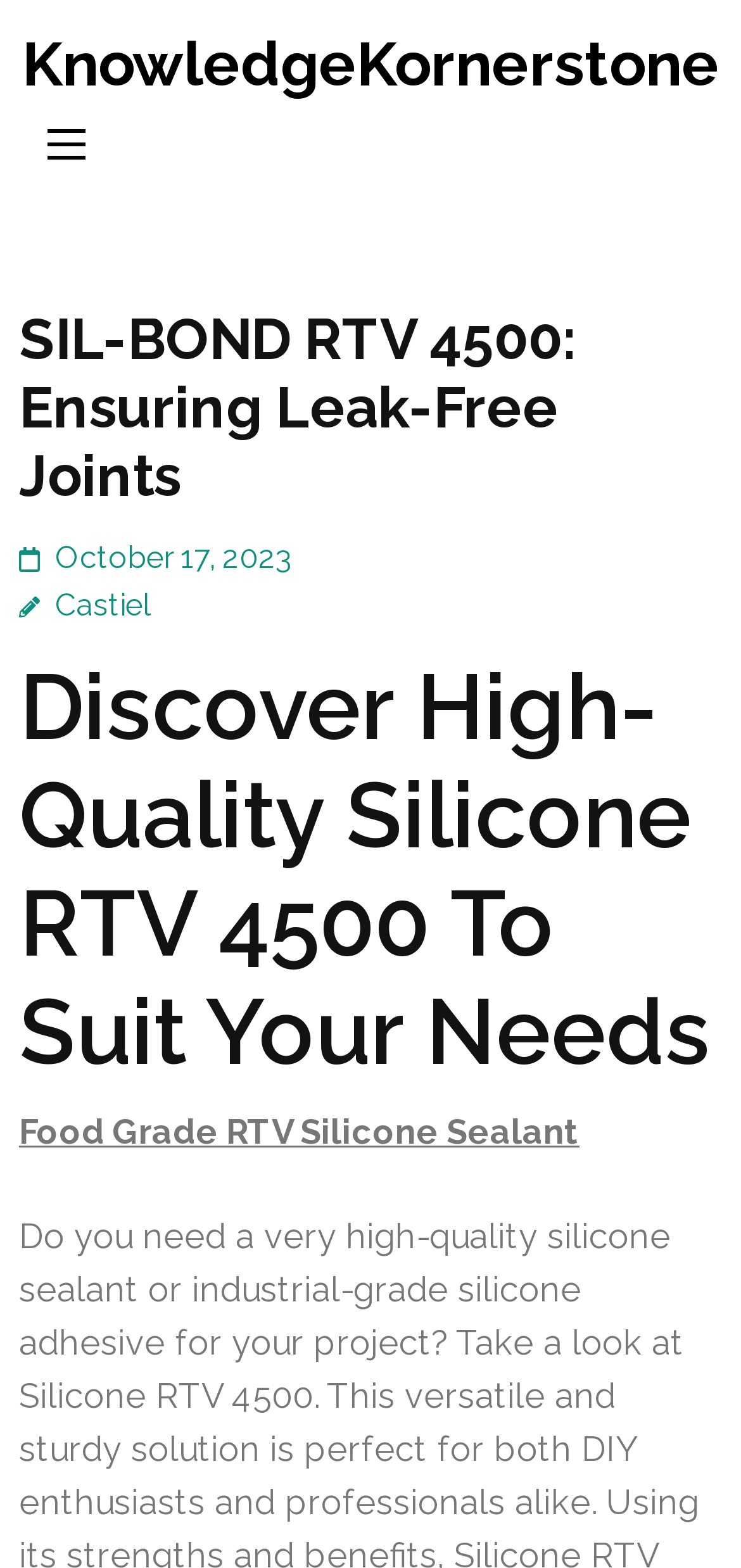Deliver a detailed narrative of the webpage's visual and textual elements.

The webpage is about SIL-BOND RTV 4500, a product ensuring leak-free joints. At the top-left corner, there is a link to "KnowledgeKornerstone". Next to it, there is an expandable button. Below these elements, there is a header section that spans almost the entire width of the page. Within this section, there is a main heading that reads "SIL-BOND RTV 4500: Ensuring Leak-Free Joints". To the right of this heading, there is a link showing the date "October 17, 2023", and another link to the author "Castiel" is located below the main heading. 

Further down, there is a subheading that reads "Discover High-Quality Silicone RTV 4500 To Suit Your Needs". Below this subheading, there is a link to "Food Grade RTV Silicone Sealant".